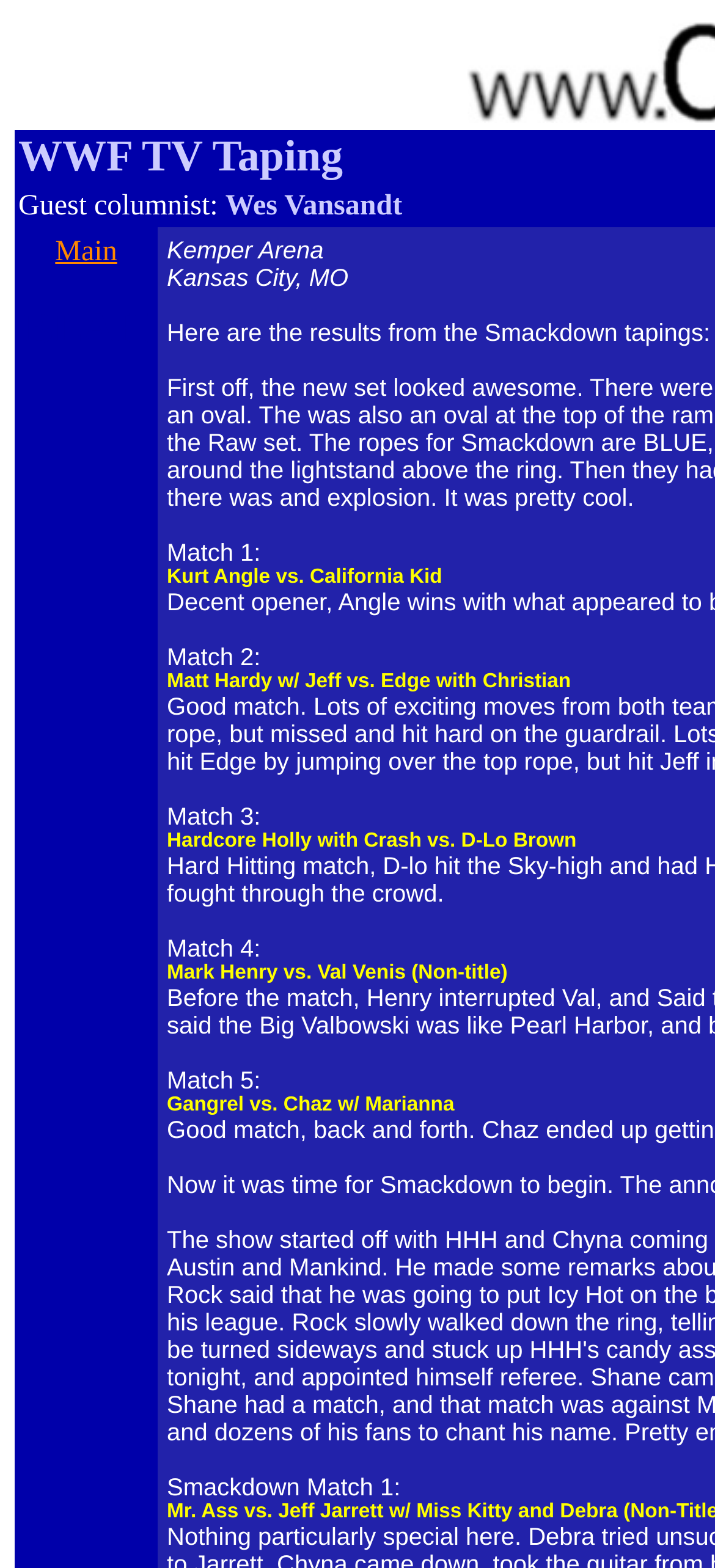What is the type of match in Match 4?
Respond to the question with a single word or phrase according to the image.

Non-title